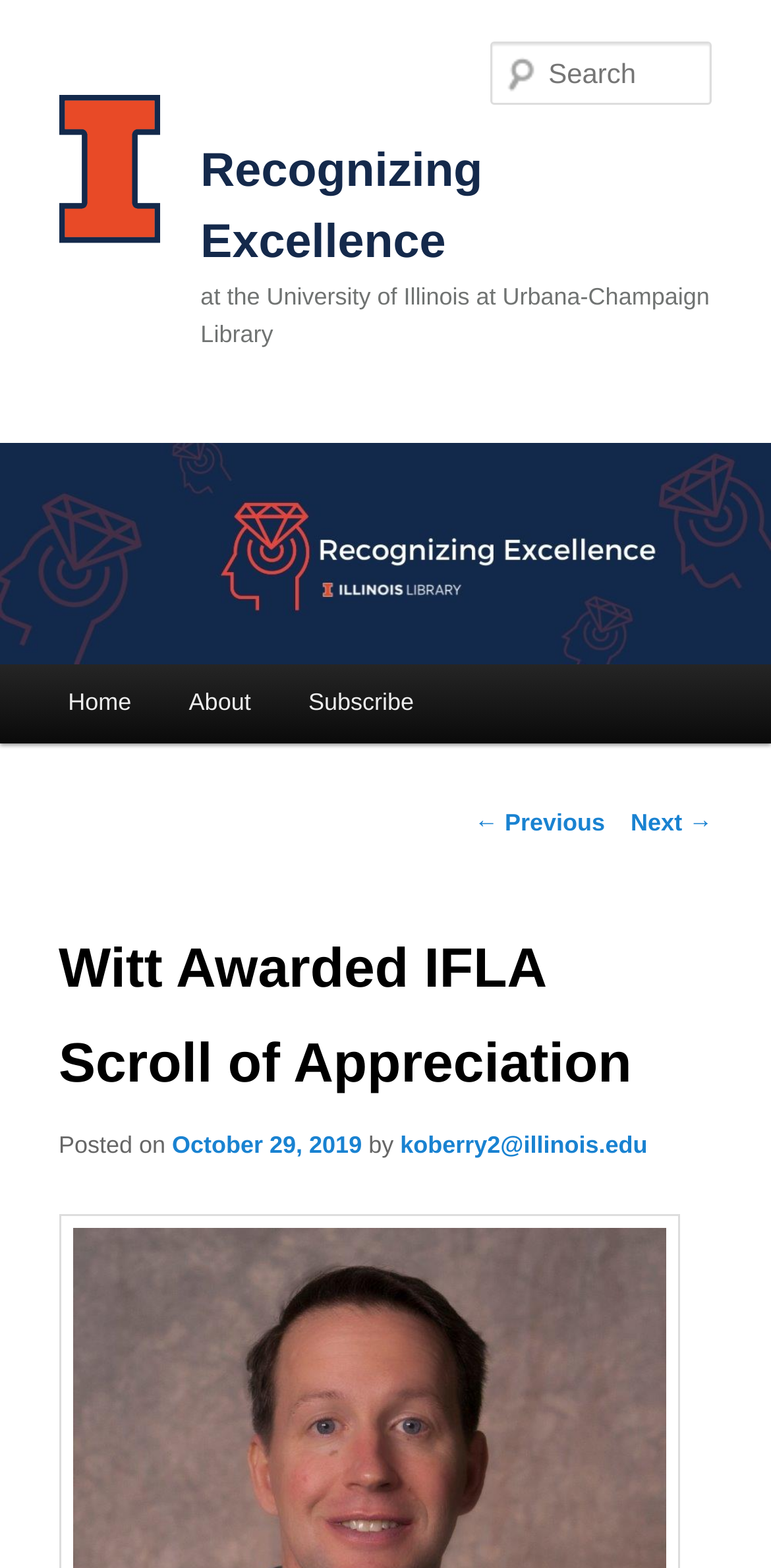Please locate the bounding box coordinates for the element that should be clicked to achieve the following instruction: "Search". Ensure the coordinates are given as four float numbers between 0 and 1, i.e., [left, top, right, bottom].

[0.637, 0.027, 0.924, 0.067]